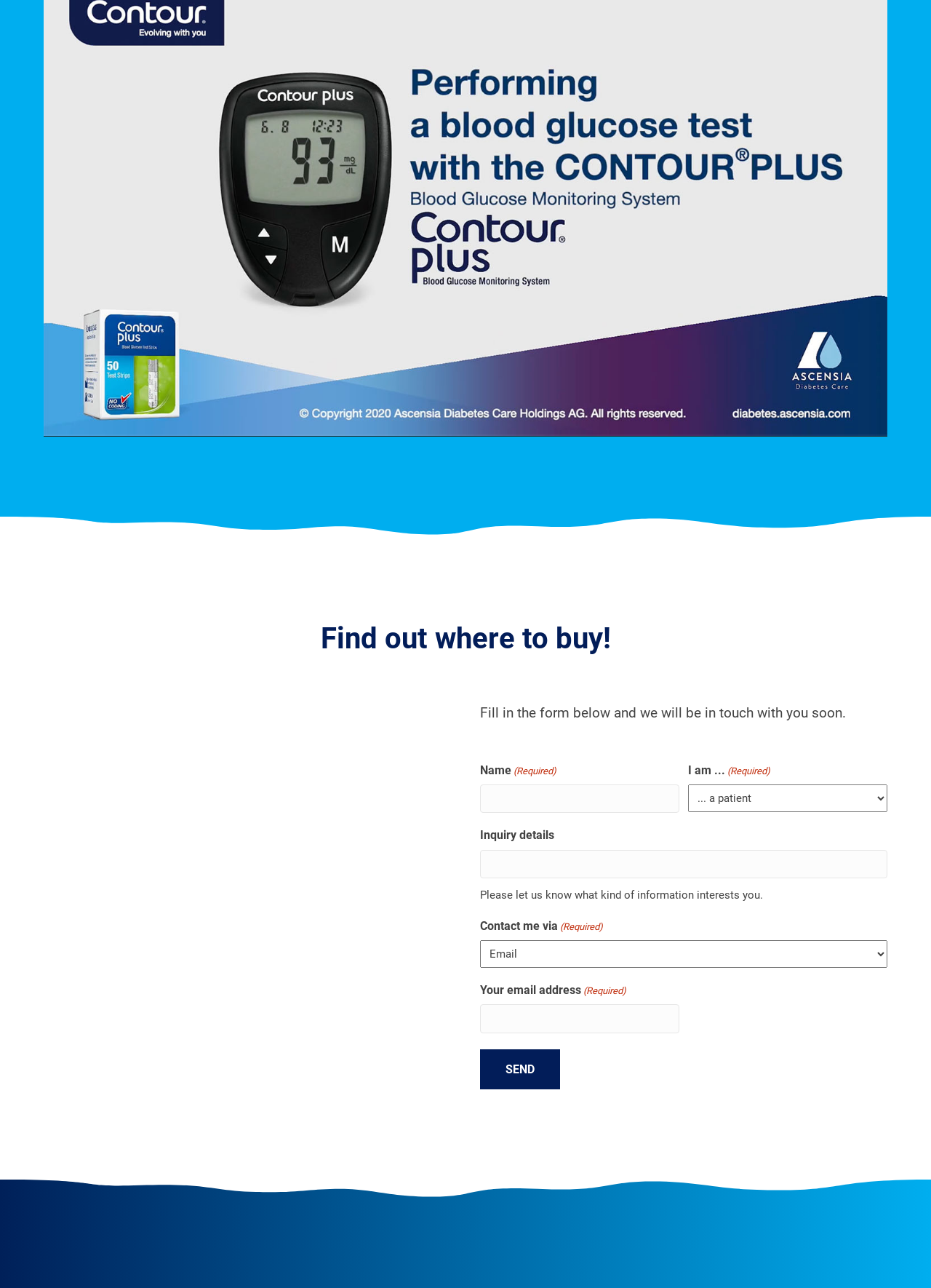Specify the bounding box coordinates for the region that must be clicked to perform the given instruction: "Click the Send button".

[0.516, 0.814, 0.602, 0.846]